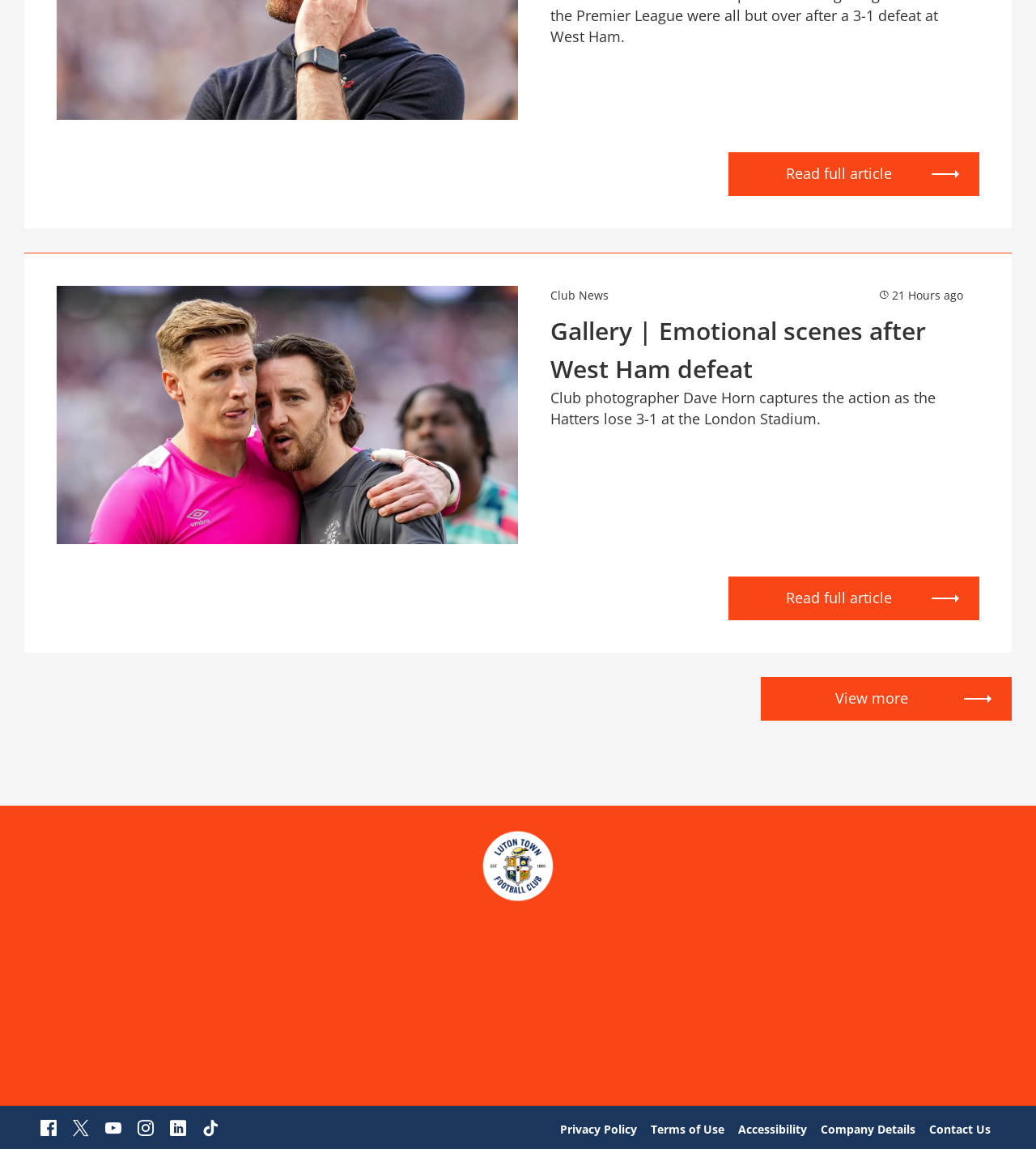Please determine the bounding box coordinates of the element's region to click for the following instruction: "Open Facebook page".

[0.039, 0.973, 0.055, 0.993]